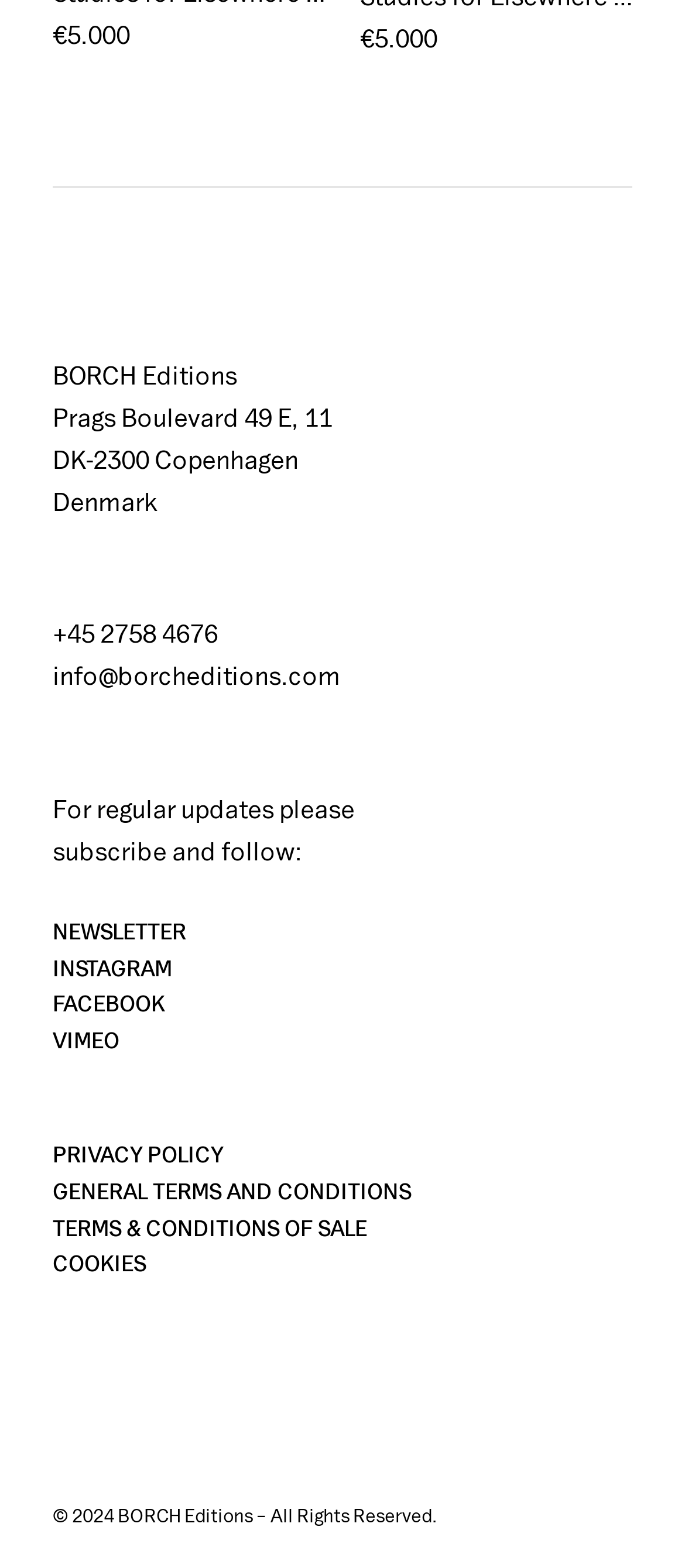Use a single word or phrase to respond to the question:
What is the address of the company?

Prags Boulevard 49 E, 11, DK-2300 Copenhagen, Denmark